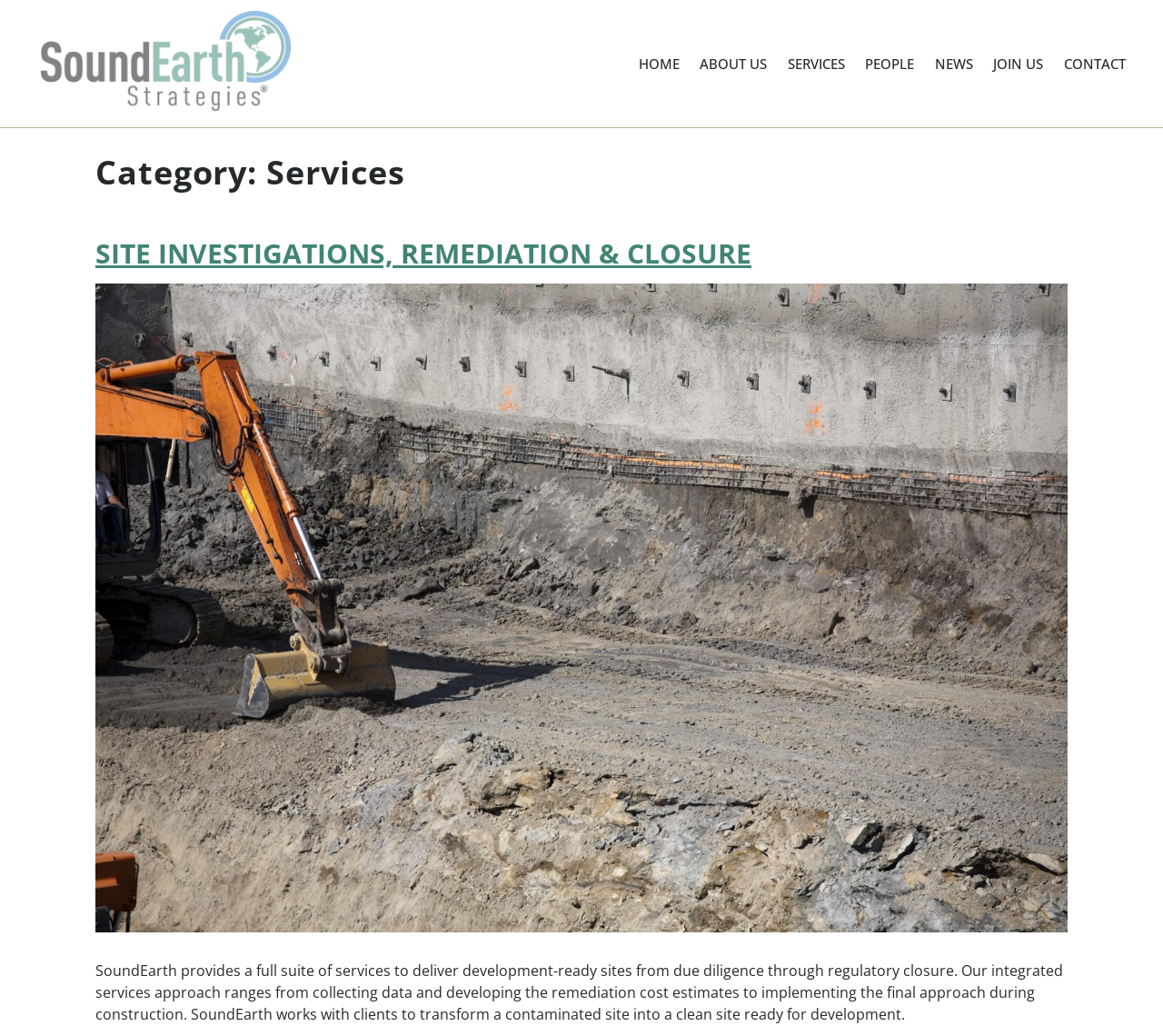Please find the bounding box coordinates of the element that must be clicked to perform the given instruction: "learn about site investigations". The coordinates should be four float numbers from 0 to 1, i.e., [left, top, right, bottom].

[0.082, 0.226, 0.646, 0.262]